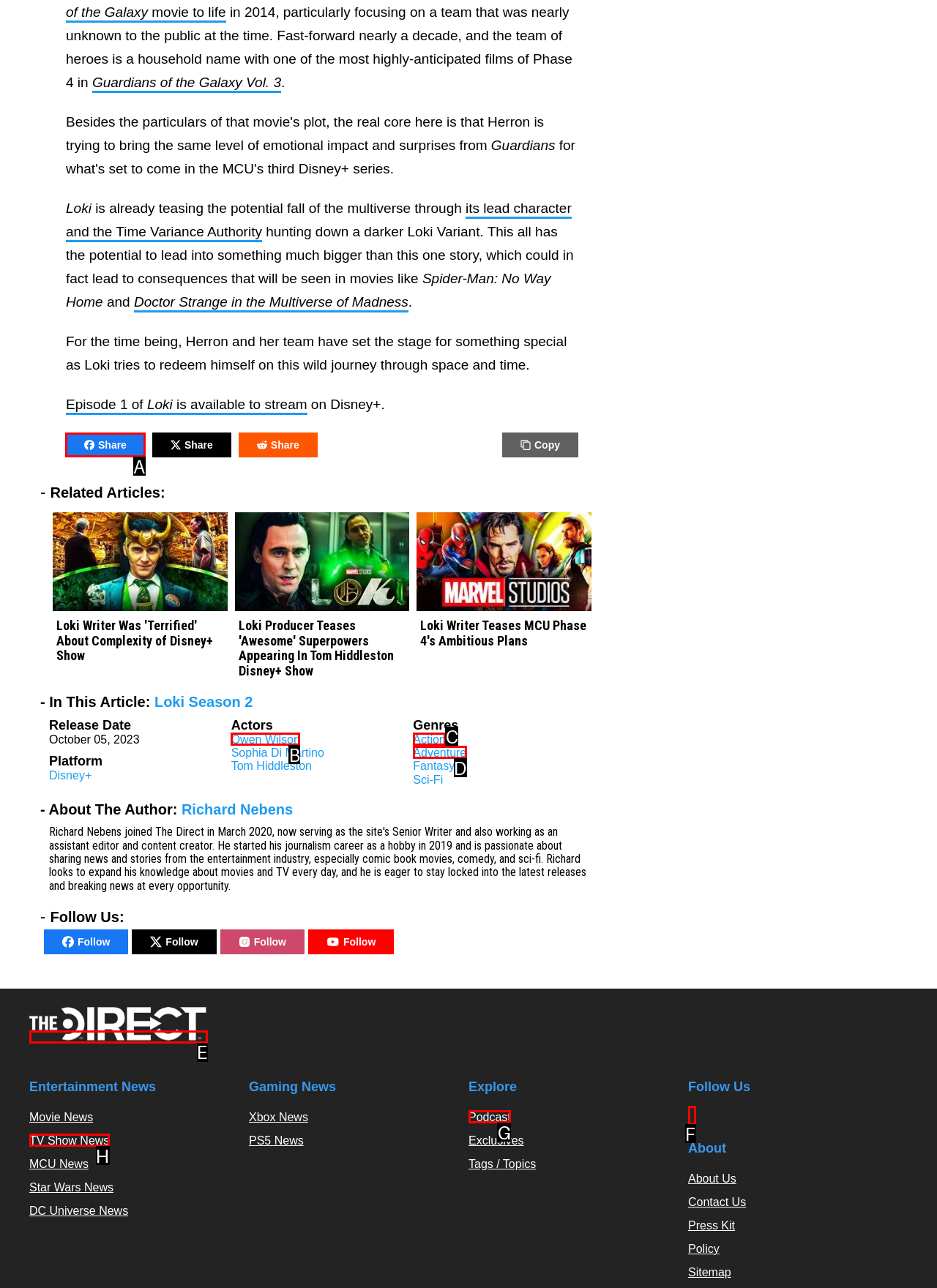Determine the letter of the element you should click to carry out the task: Share the article on social media
Answer with the letter from the given choices.

A